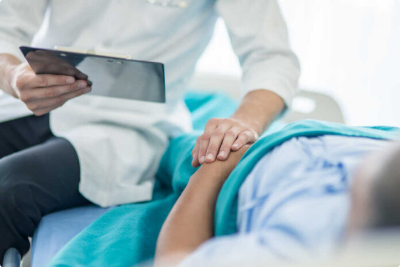Utilize the details in the image to give a detailed response to the question: What is the doctor wearing?

The doctor in the image is dressed in a white coat, which is a typical attire for healthcare professionals in a clinical setting. This suggests that the doctor is a medical professional and is engaged in a discussion about the patient's health matters or treatment options.